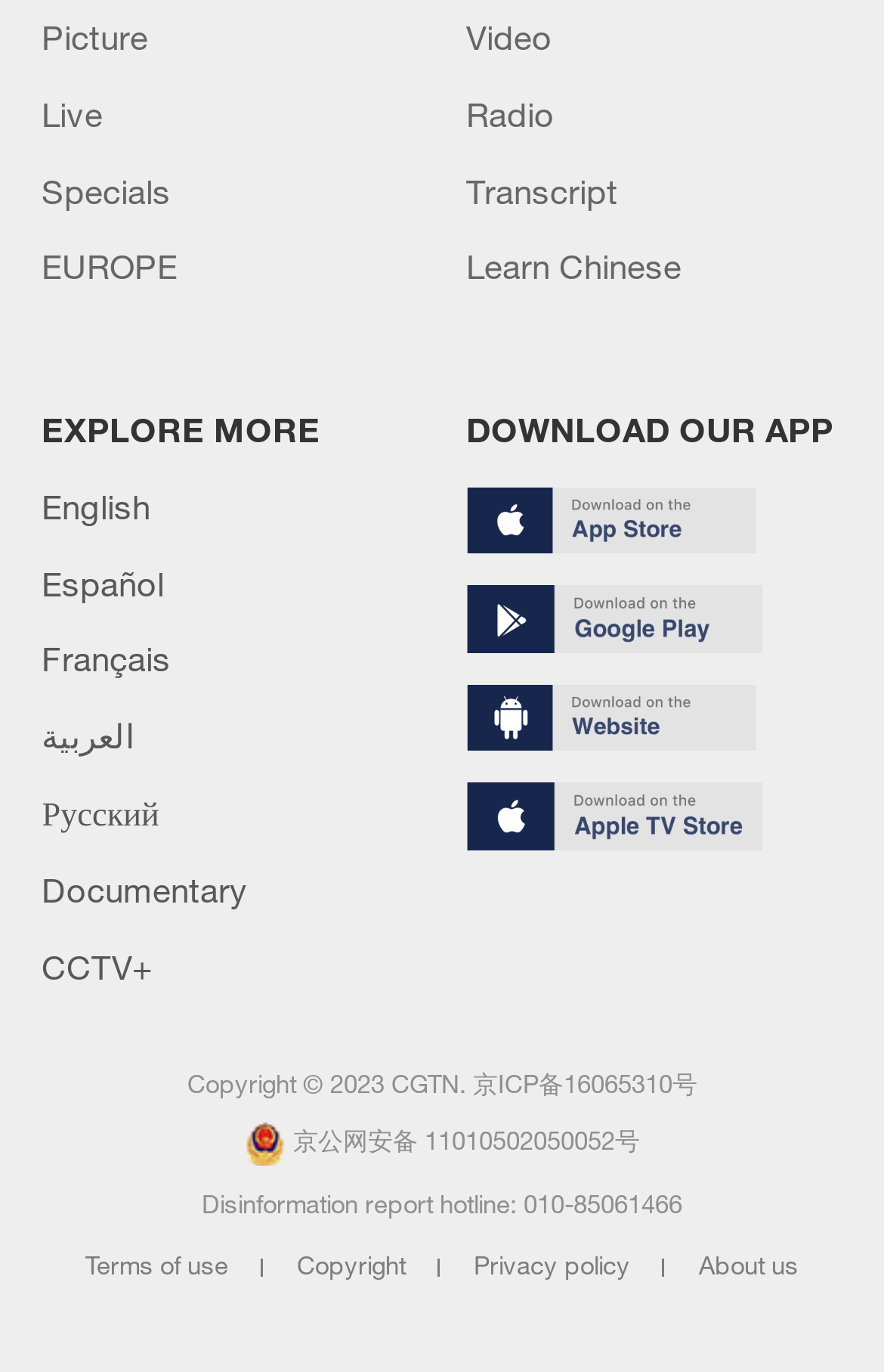Please specify the bounding box coordinates of the region to click in order to perform the following instruction: "Select English language".

[0.047, 0.354, 0.17, 0.383]